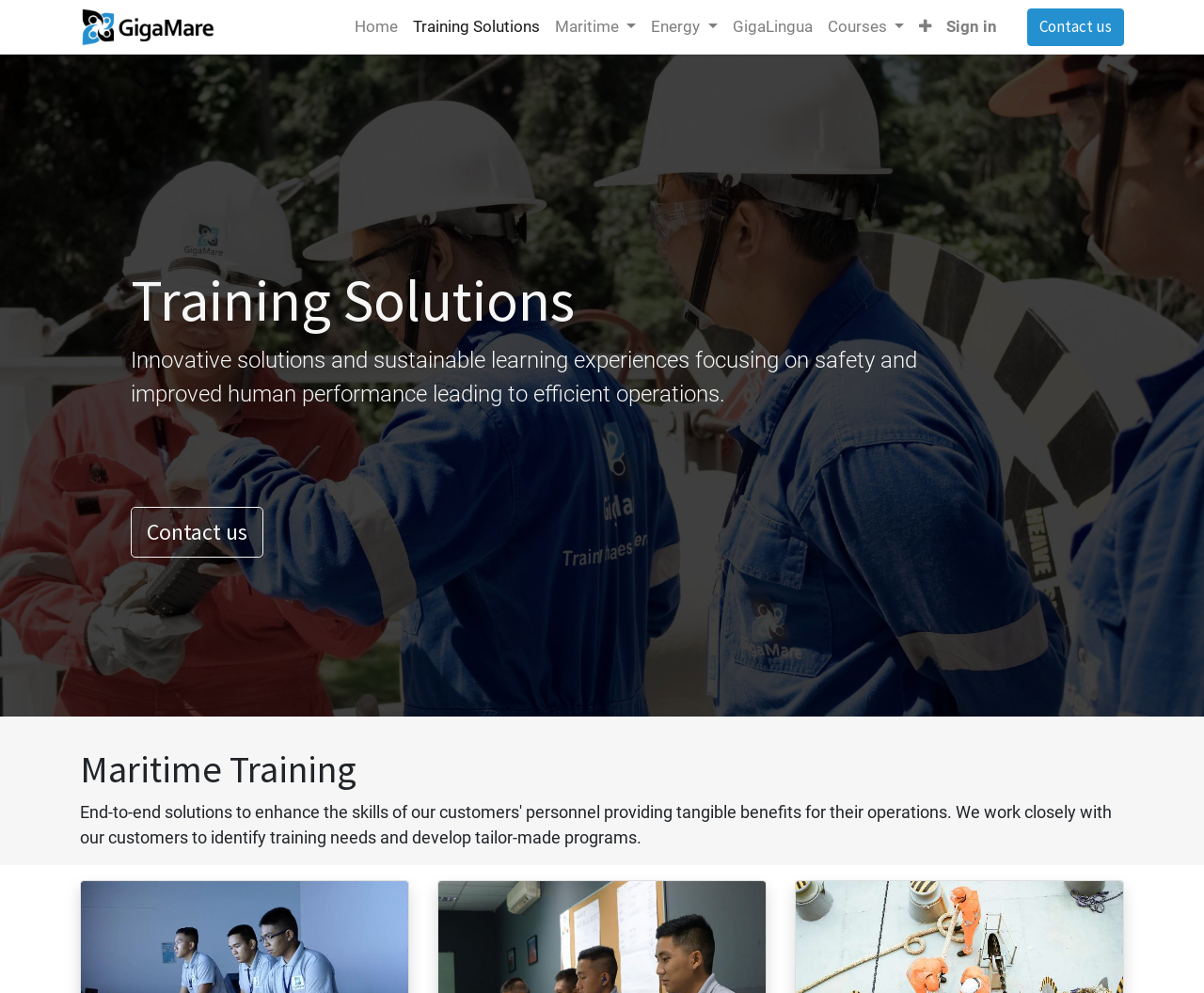Please identify the bounding box coordinates of the region to click in order to complete the task: "Learn more about Training Solutions". The coordinates must be four float numbers between 0 and 1, specified as [left, top, right, bottom].

[0.108, 0.267, 0.808, 0.338]